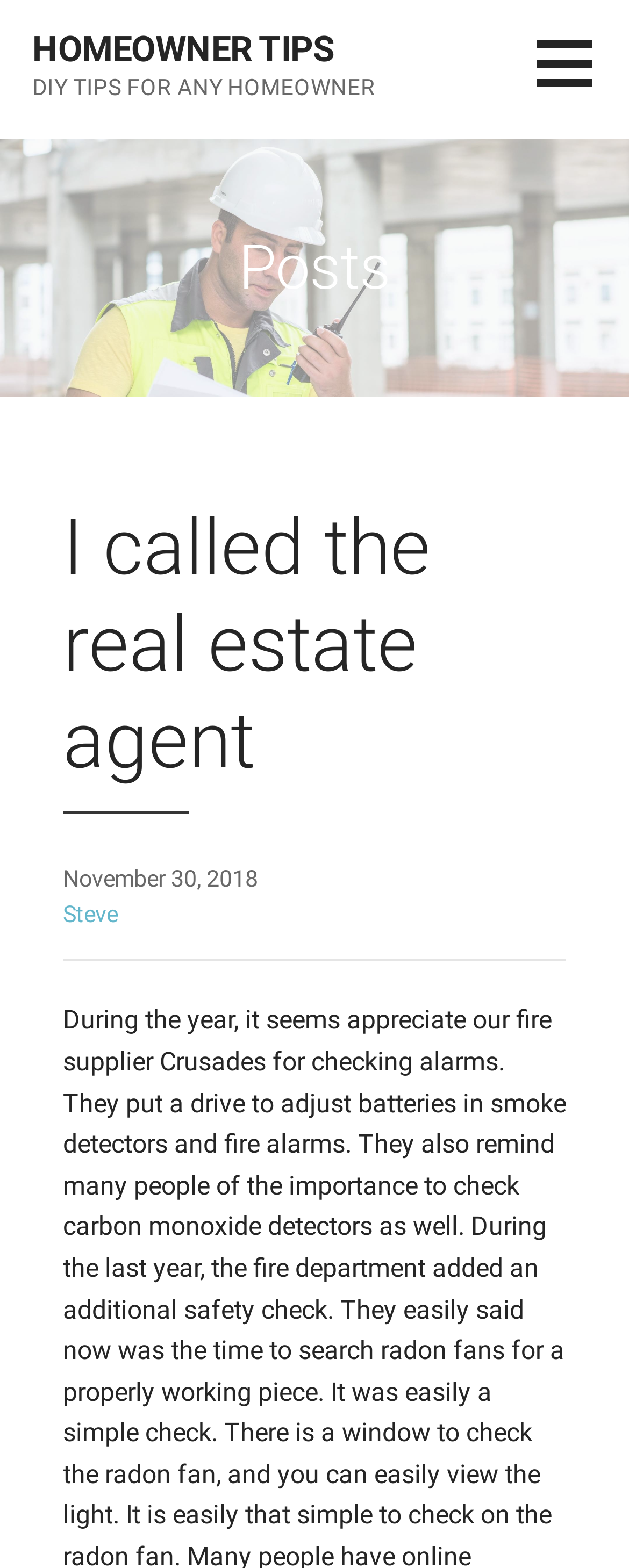What is the title of the blog post?
Use the image to answer the question with a single word or phrase.

I called the real estate agent